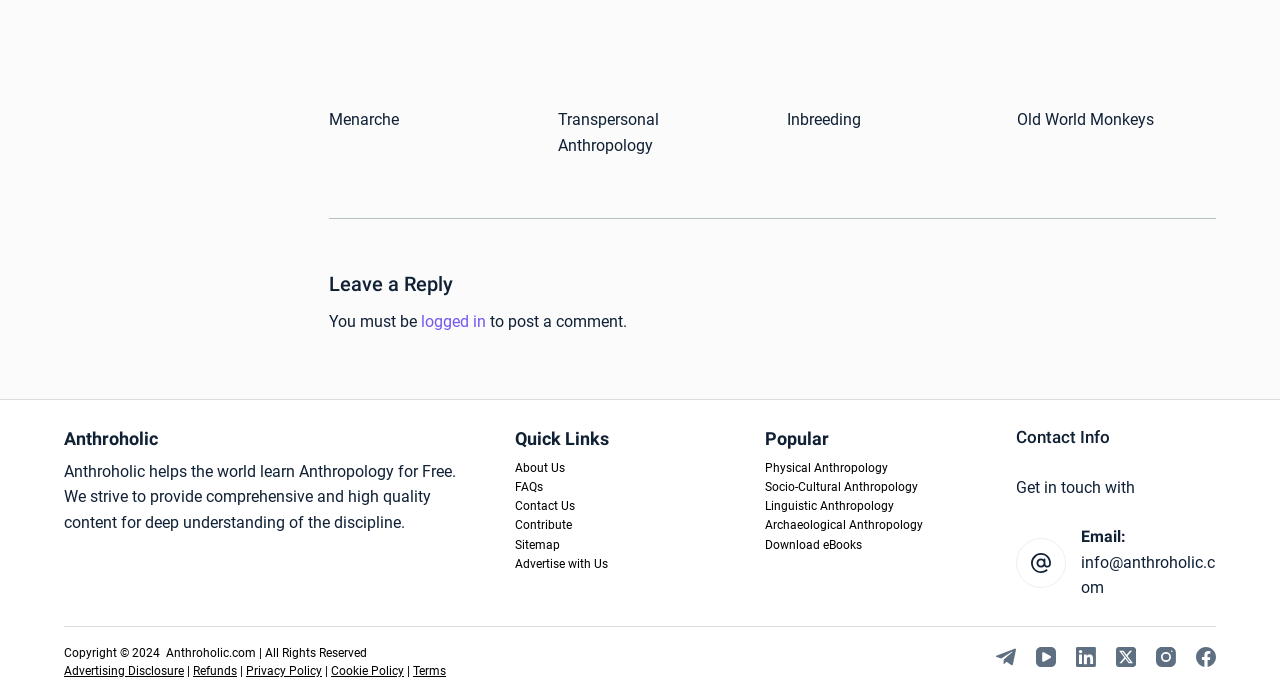How many links are there in the Quick Links section?
Analyze the image and provide a thorough answer to the question.

The Quick Links section is located in the middle of the webpage and contains links to various pages such as 'About Us', 'FAQs', 'Contact Us', 'Contribute', 'Sitemap', and 'Advertise with Us'. By counting the number of links in this section, we can determine that there are 6 links in total.